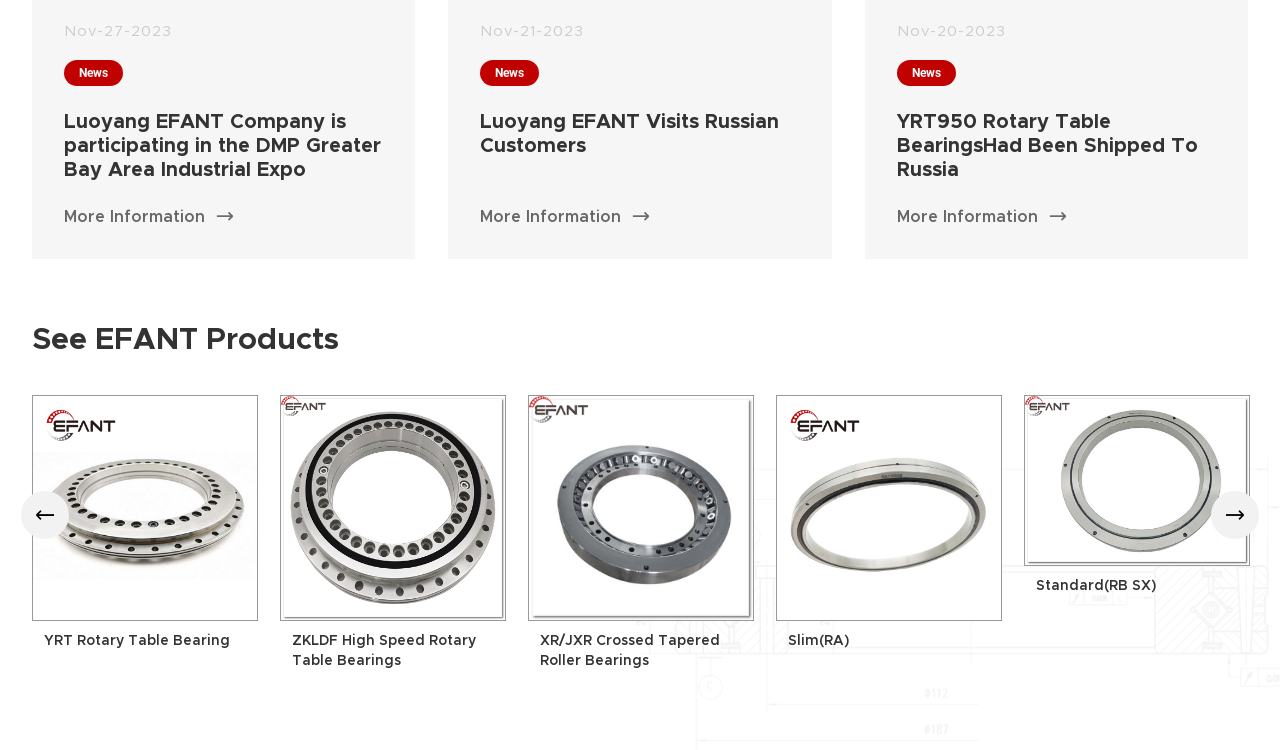Kindly respond to the following question with a single word or a brief phrase: 
What is the date of the latest news article?

Nov-27-2023